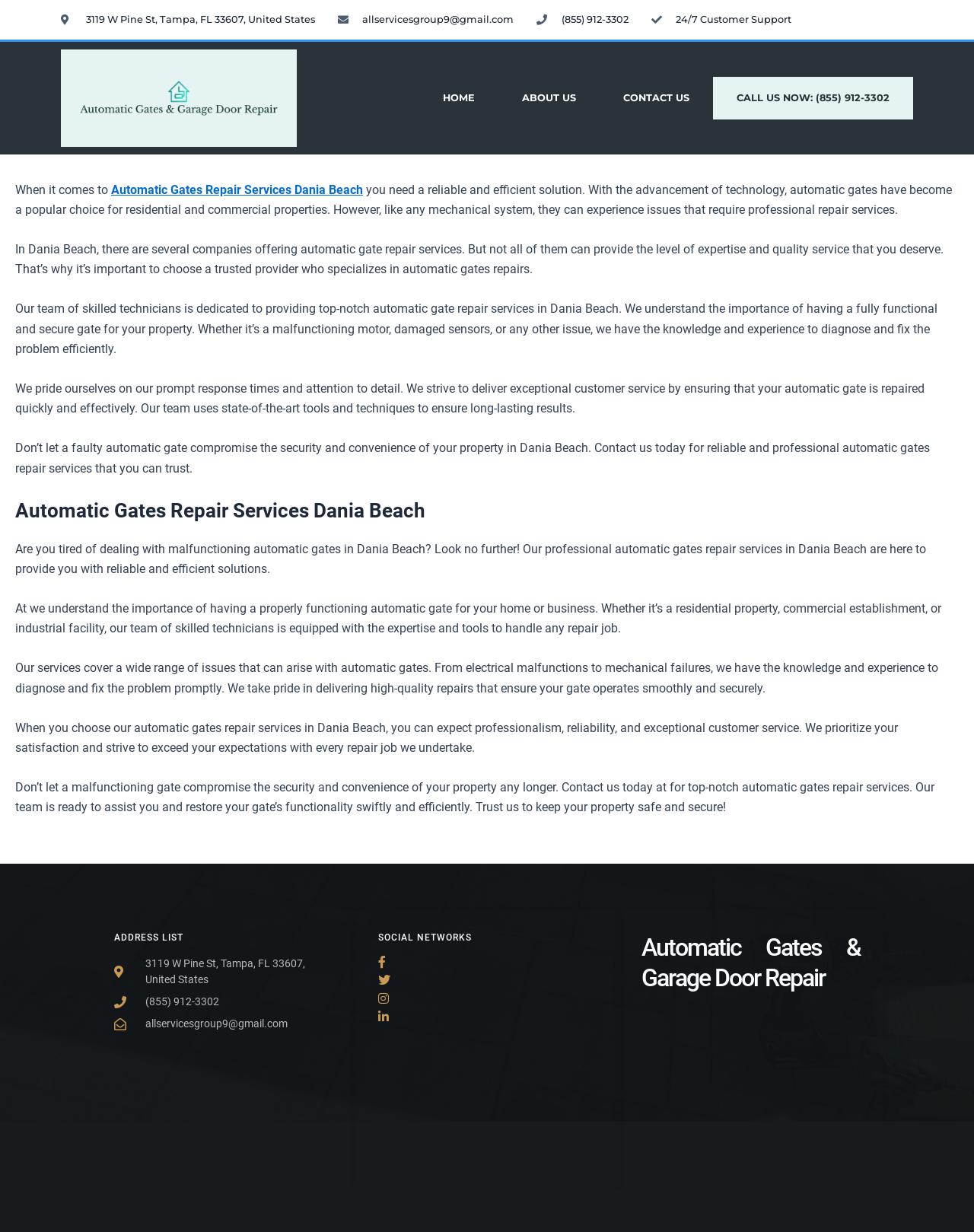Use one word or a short phrase to answer the question provided: 
What is the goal of the company's automatic gate repair services?

To provide reliable and efficient solutions